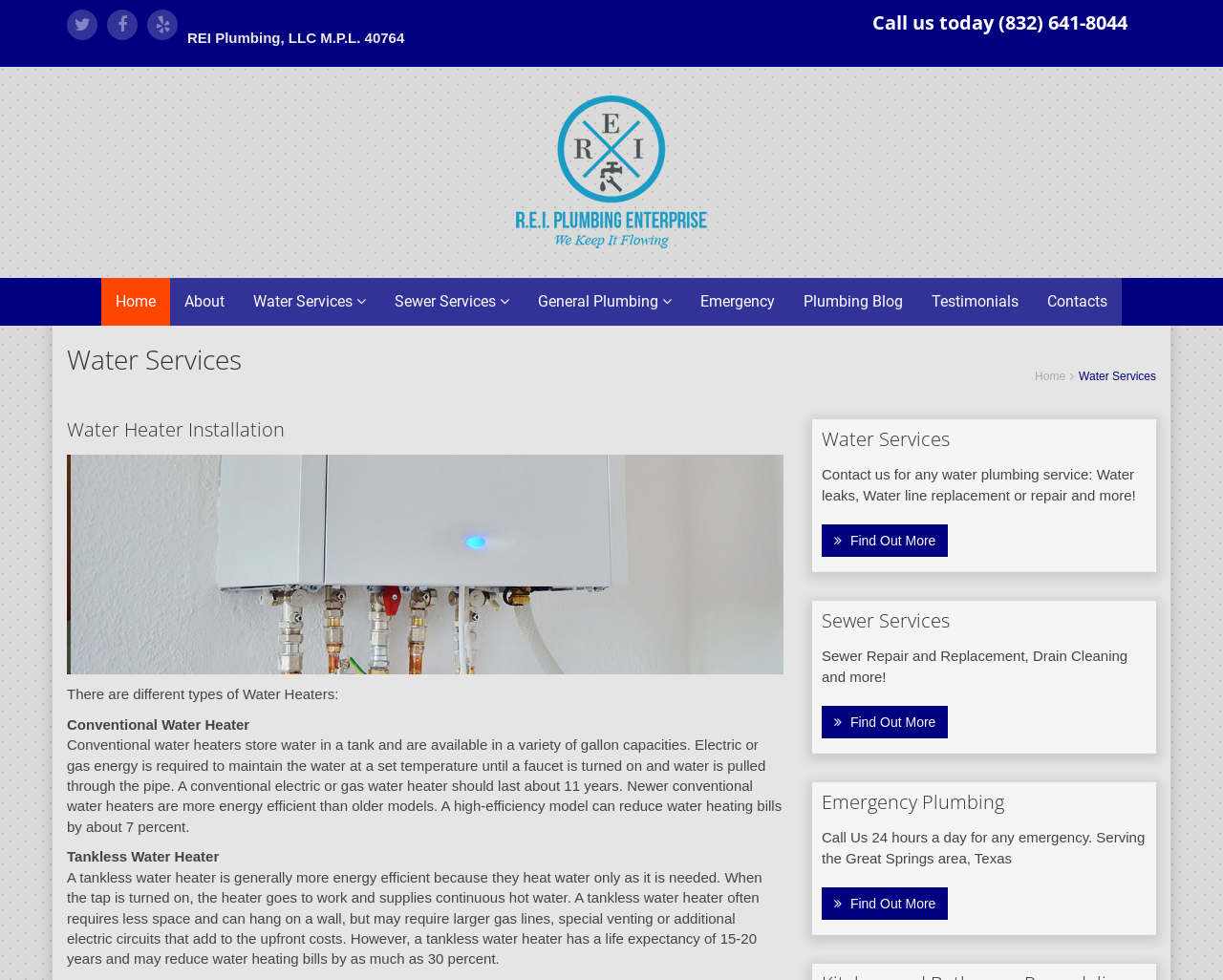Point out the bounding box coordinates of the section to click in order to follow this instruction: "Read about Water Heater Installation".

[0.055, 0.428, 0.641, 0.449]